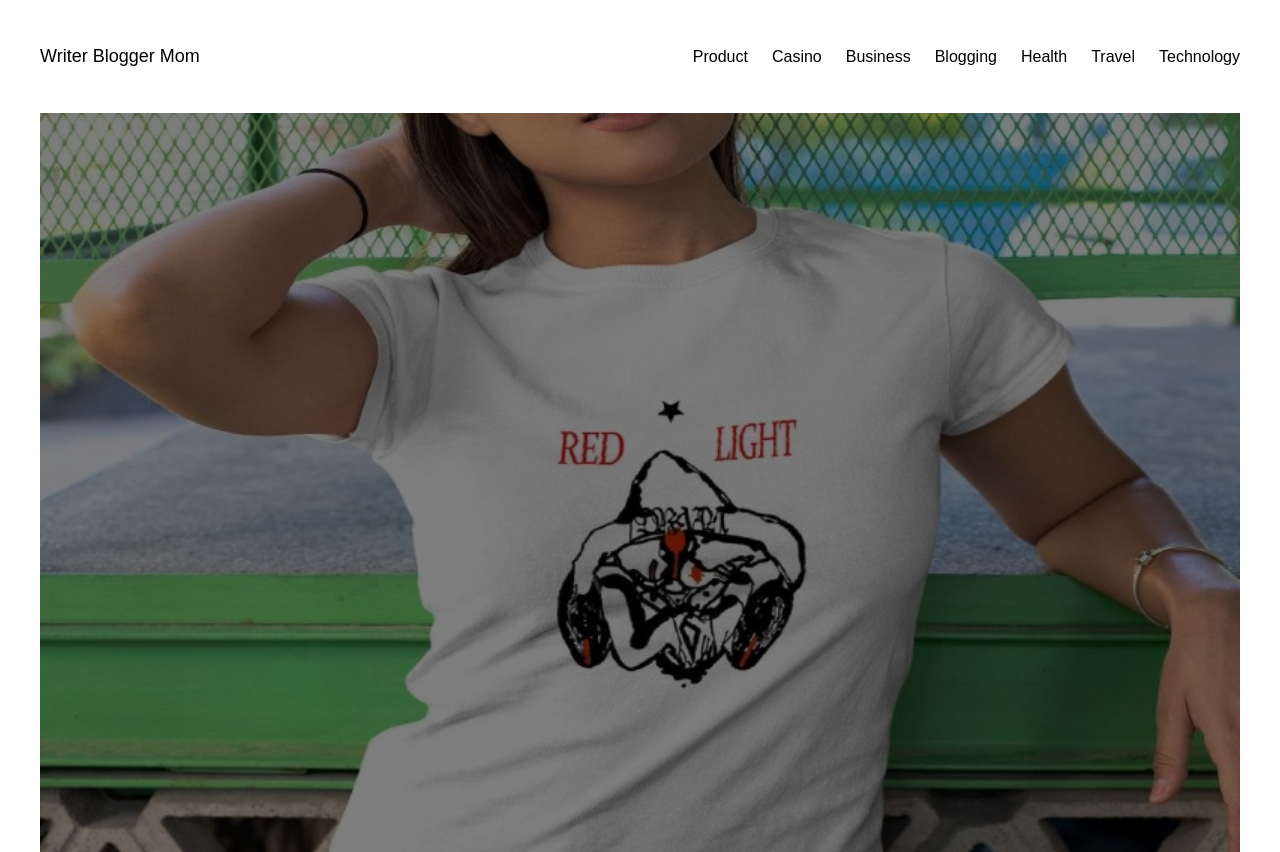Determine the bounding box coordinates for the clickable element required to fulfill the instruction: "go to Writer Blogger Mom page". Provide the coordinates as four float numbers between 0 and 1, i.e., [left, top, right, bottom].

[0.031, 0.054, 0.156, 0.077]